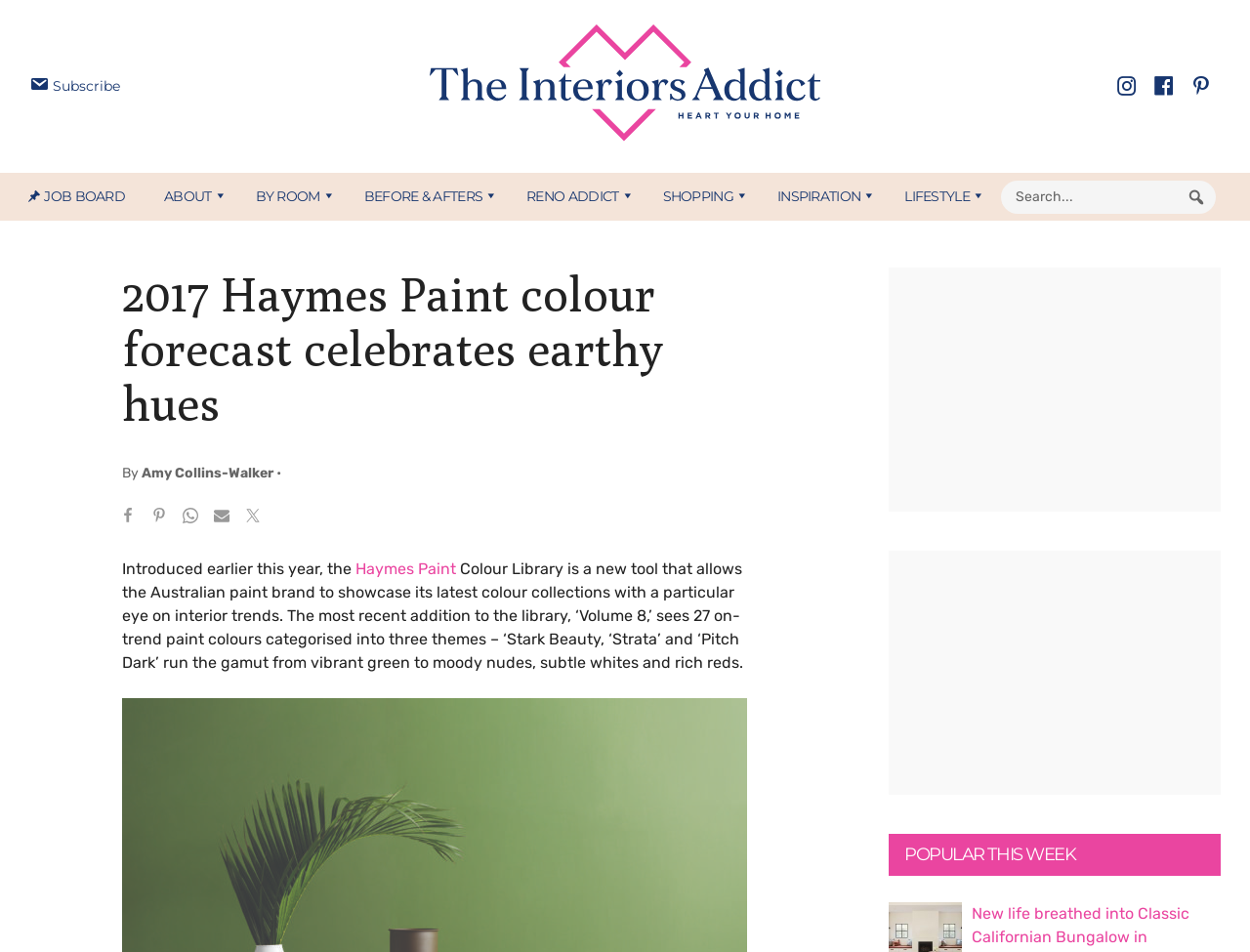Given the webpage screenshot, identify the bounding box of the UI element that matches this description: "Tweet".

[0.19, 0.528, 0.215, 0.561]